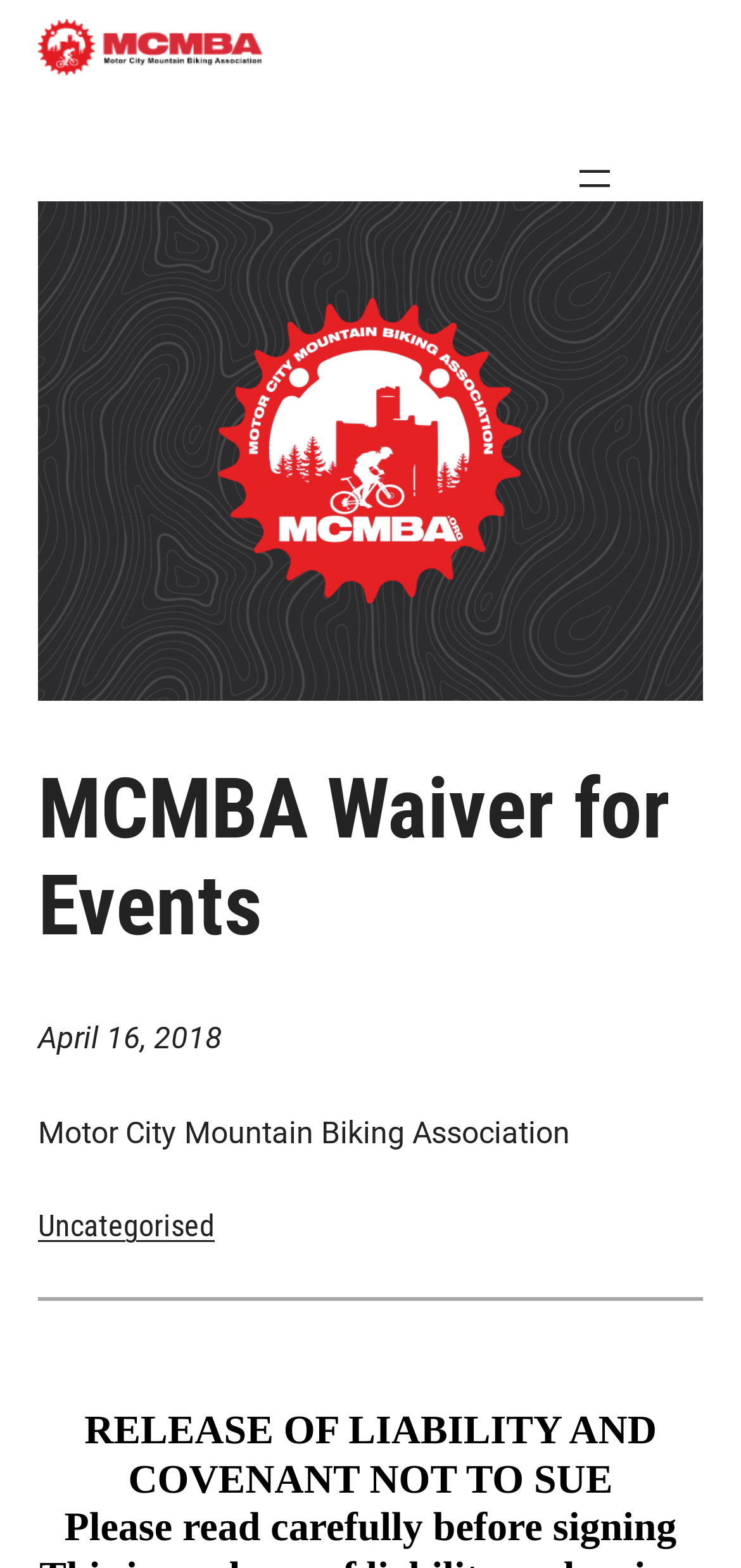Offer a meticulous description of the webpage's structure and content.

The webpage is about the MCMBA Waiver for Events, specifically related to the Motor City Mountain Biking Association. At the top-left corner, there is a link and an image, both with the same name as the association. Below them, there is a footer navigation section with an "Open menu" button on the right side.

The main content starts with a figure, followed by a heading that reads "MCMBA Waiver for Events". Below the heading, there is a time element showing the date "April 16, 2018". Next to it, there is a static text with the association's name again.

Further down, there is a link to "Uncategorised" on the left side, and a horizontal separator line above a section with two static texts. The first text is a title, "RELEASE OF LIABILITY AND COVENANT NOT TO SUE", and the second text is an instruction, "Please read carefully before signing".